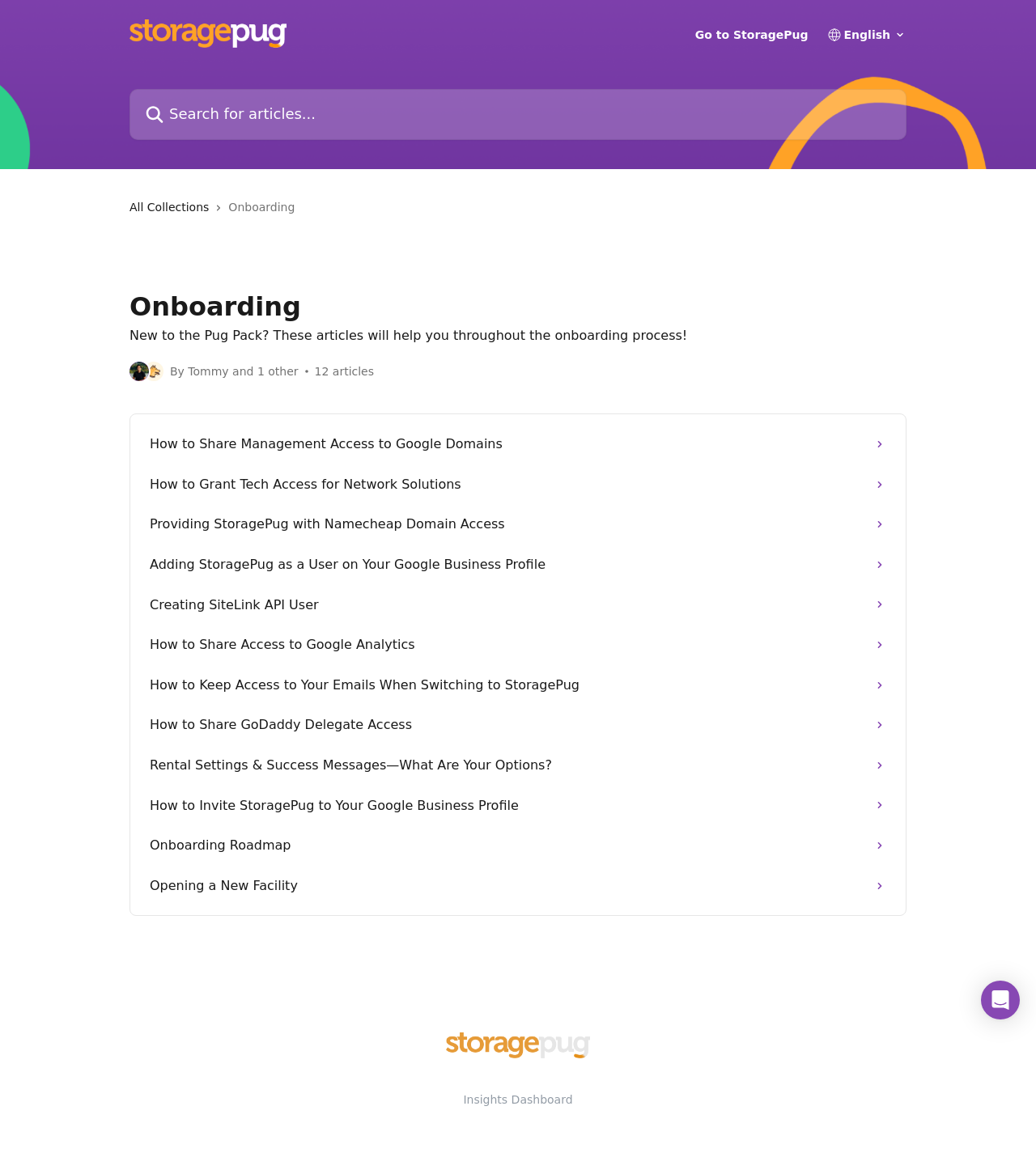Reply to the question with a brief word or phrase: Who are the authors of the onboarding articles?

Tommy and 1 other